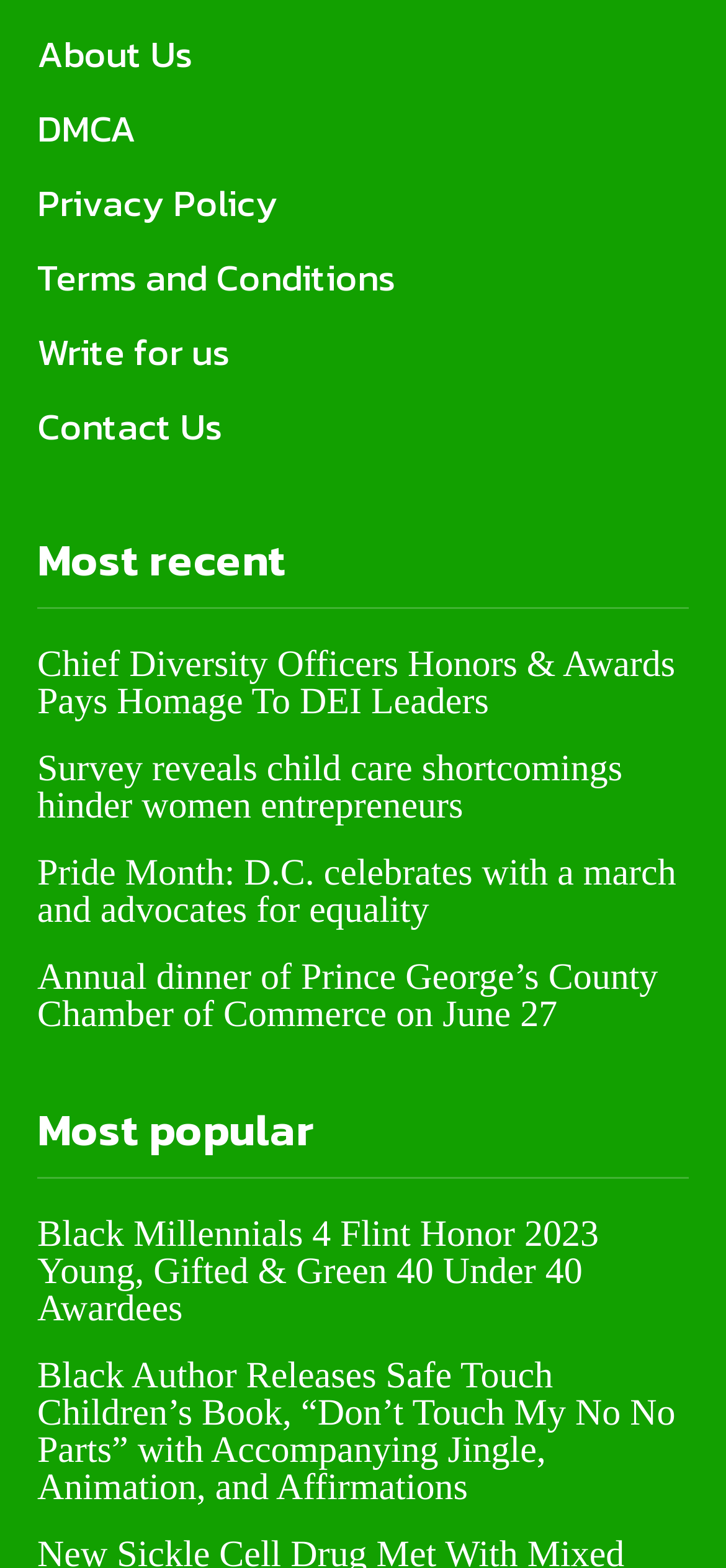Please identify the bounding box coordinates of the element's region that should be clicked to execute the following instruction: "Learn about Black Author Releases Safe Touch Children’s Book, “Don’t Touch My No No Parts” with Accompanying Jingle, Animation, and Affirmations". The bounding box coordinates must be four float numbers between 0 and 1, i.e., [left, top, right, bottom].

[0.051, 0.865, 0.93, 0.962]